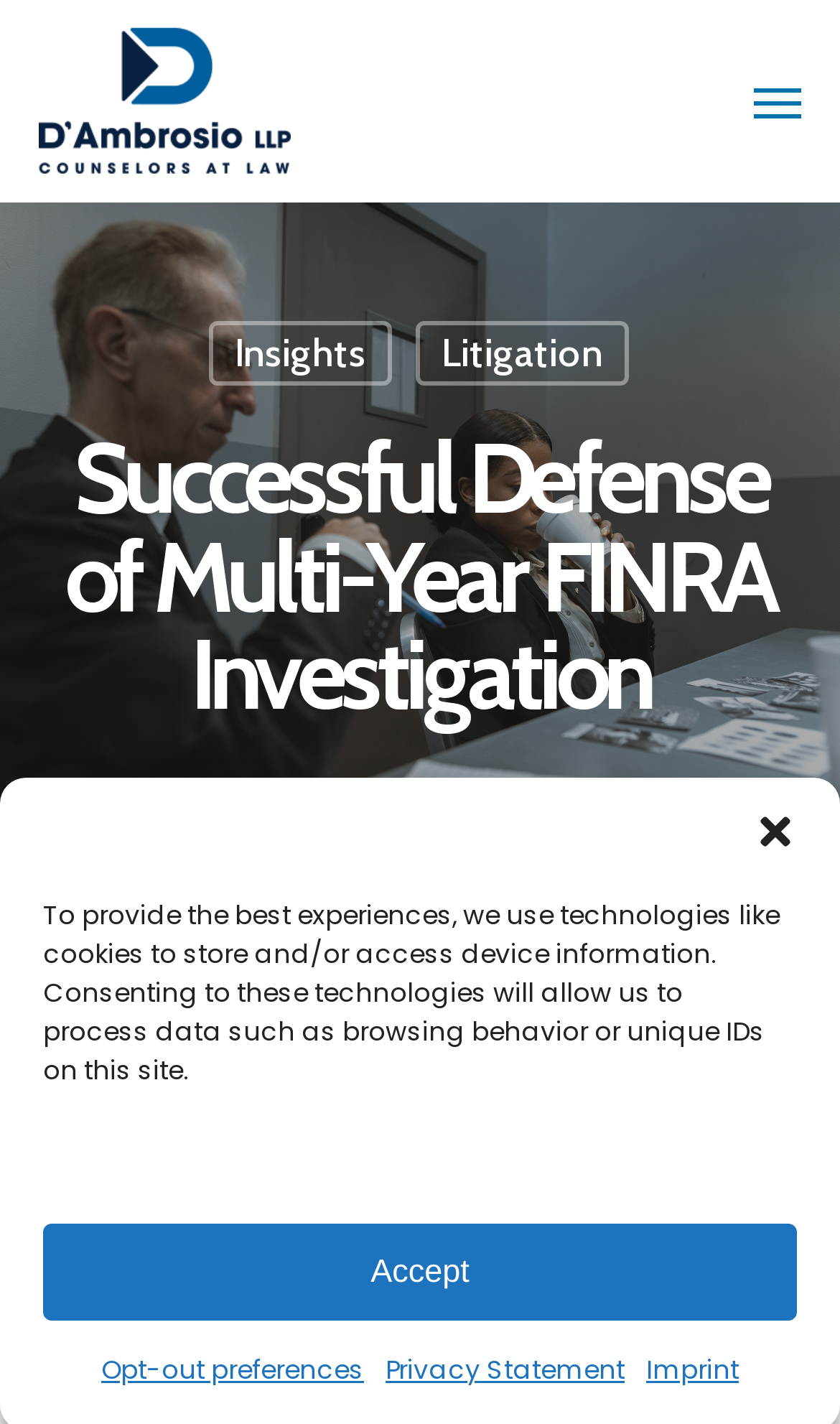Can you specify the bounding box coordinates of the area that needs to be clicked to fulfill the following instruction: "Read the insights page"?

[0.249, 0.225, 0.467, 0.271]